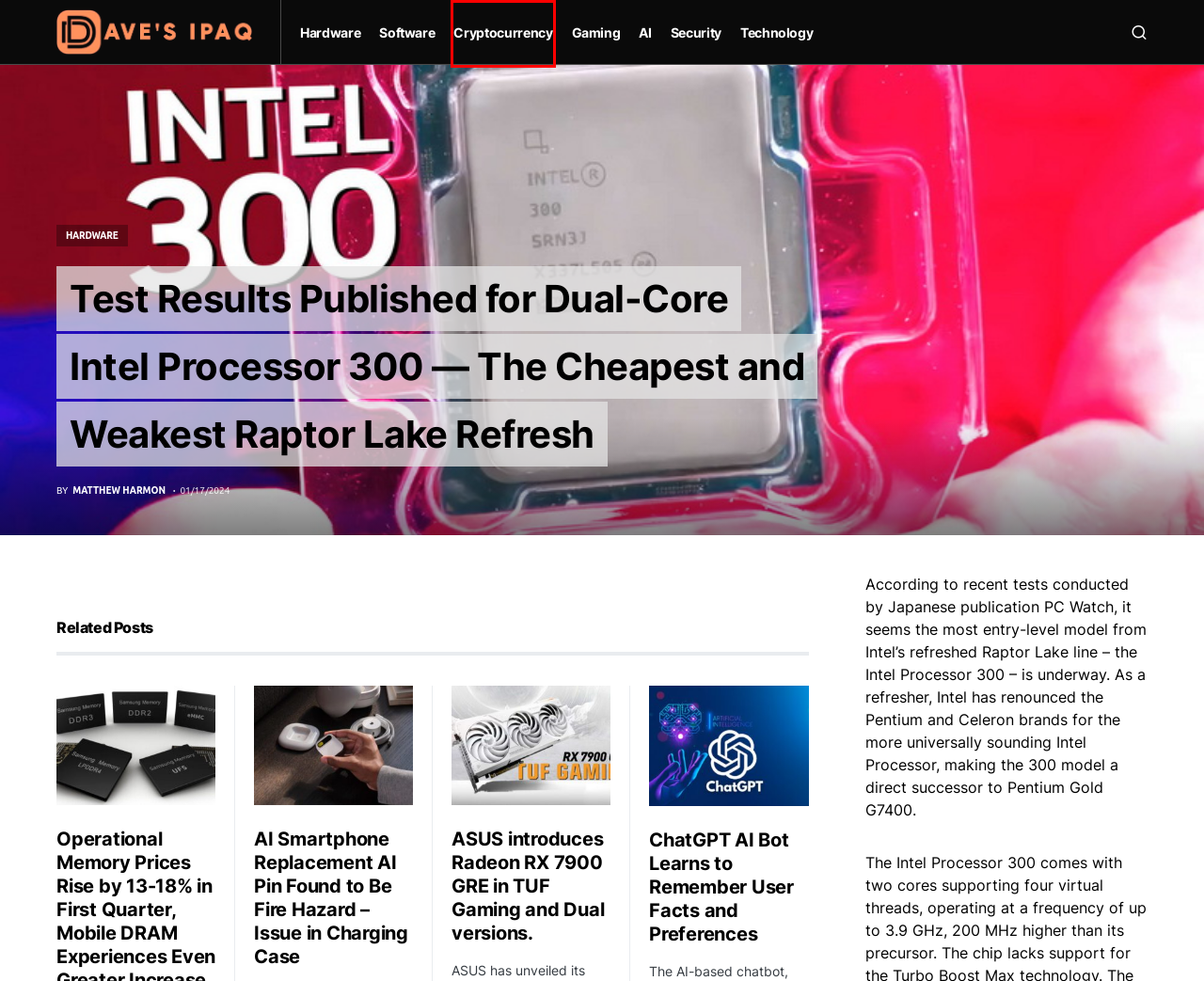Look at the screenshot of a webpage with a red bounding box and select the webpage description that best corresponds to the new page after clicking the element in the red box. Here are the options:
A. Security - Dave's iPAQ
B. Software - Dave's iPAQ
C. AI Smartphone Replacement AI Pin Found to Be Fire Hazard - Issue in Charging Case - Dave's iPAQ
D. Gaming - Dave's iPAQ
E. Cryptocurrency - Dave's iPAQ
F. ChatGPT AI Bot Learns to Remember User Facts and Preferences - Dave's iPAQ
G. Matthew Harmon - Dave's iPAQ
H. Technology - Dave's iPAQ

E